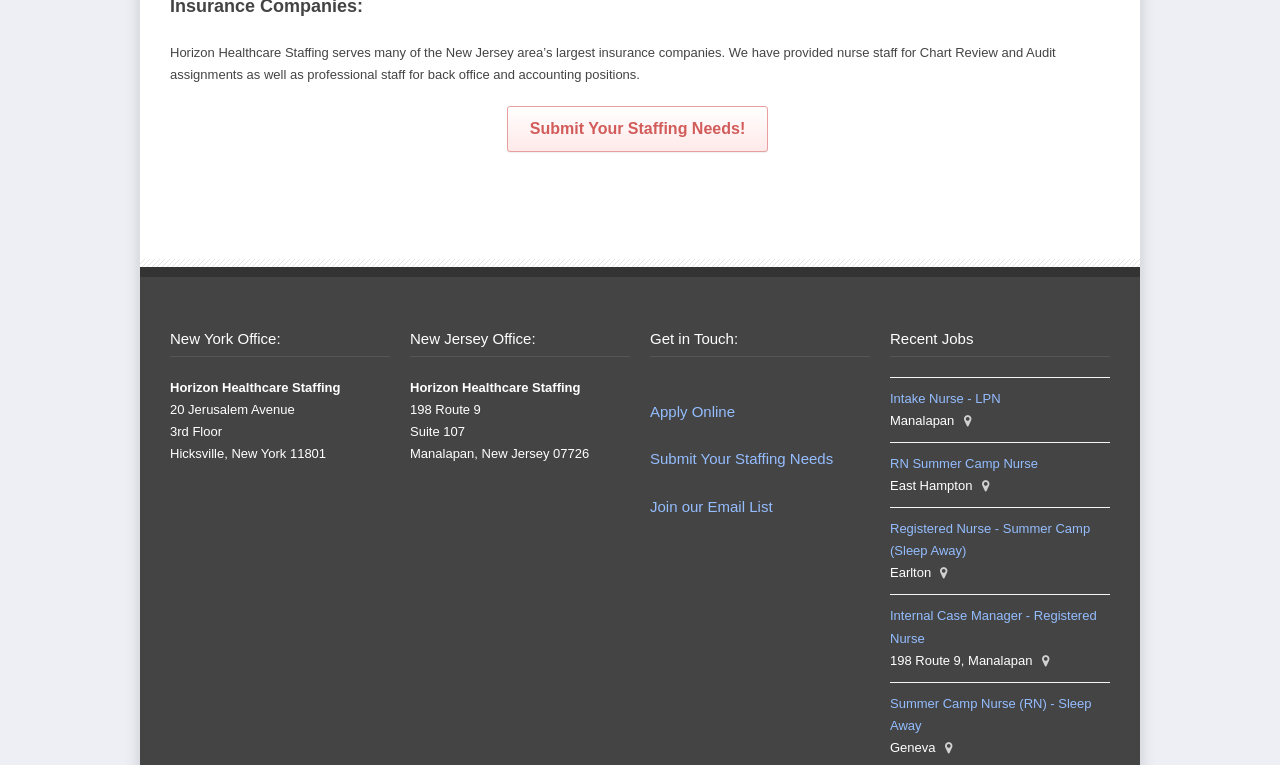Please look at the image and answer the question with a detailed explanation: What is the purpose of the 'Submit Your Staffing Needs!' link?

The purpose of the 'Submit Your Staffing Needs!' link can be inferred from its text content, which suggests that it is a call to action for users to submit their staffing needs to the company.